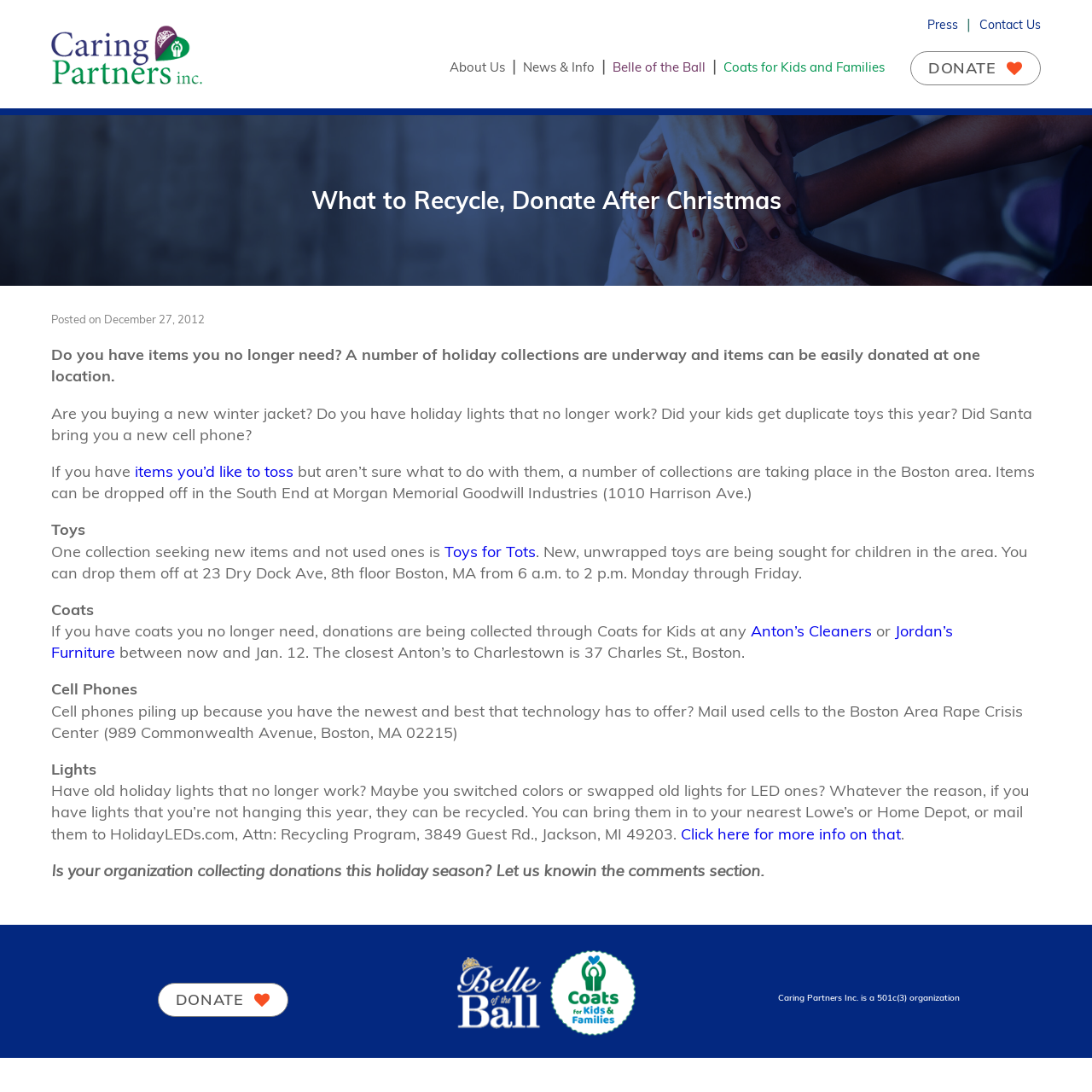Show the bounding box coordinates for the HTML element described as: "Jordan’s Furniture".

[0.047, 0.569, 0.873, 0.606]